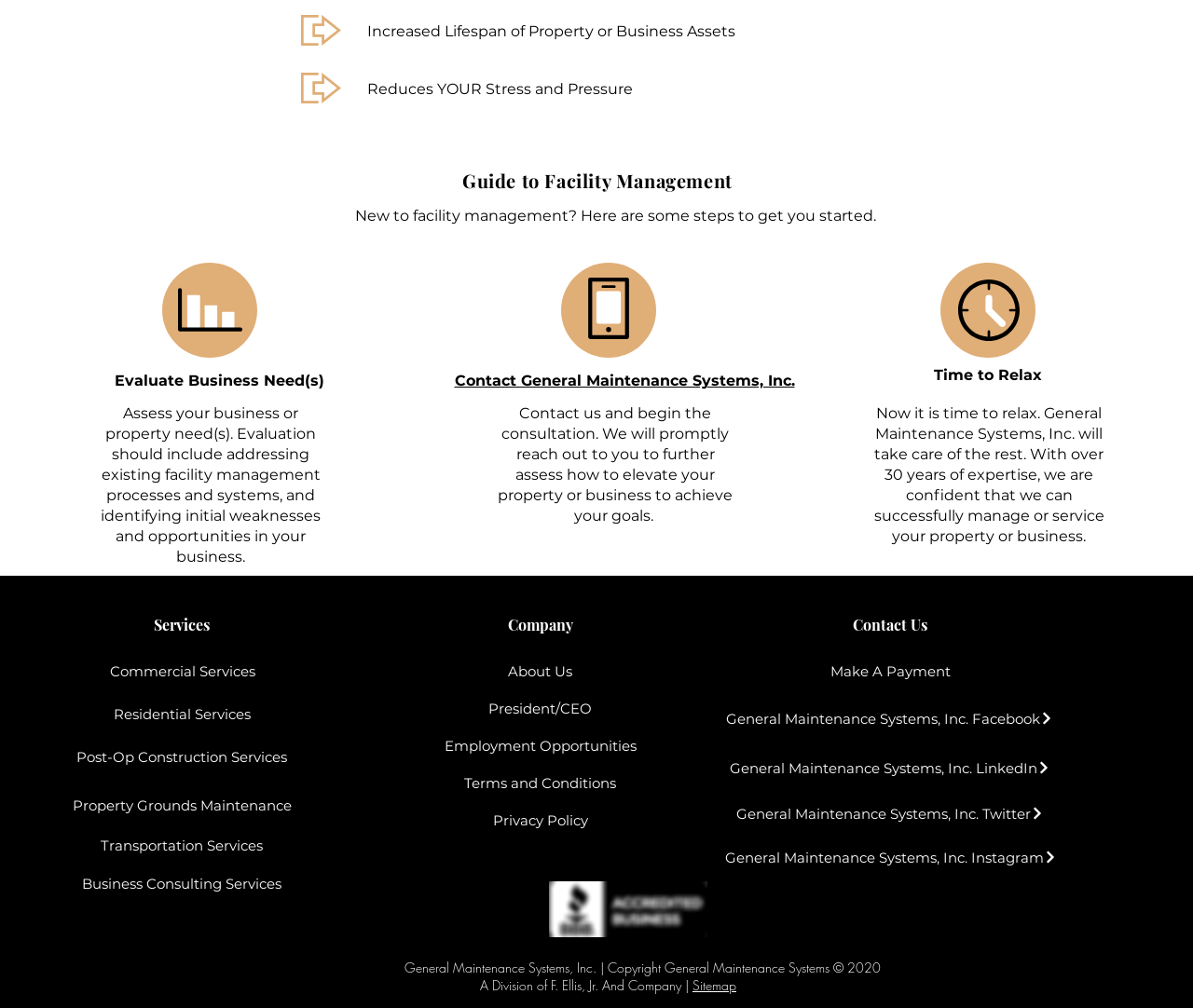Determine the bounding box coordinates (top-left x, top-left y, bottom-right x, bottom-right y) of the UI element described in the following text: aria-label="General Maintenance Systems Twitter Icon"

[0.905, 0.785, 0.938, 0.824]